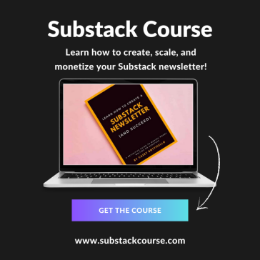Please answer the following query using a single word or phrase: 
What is the URL of the course website?

www.substackcourse.com